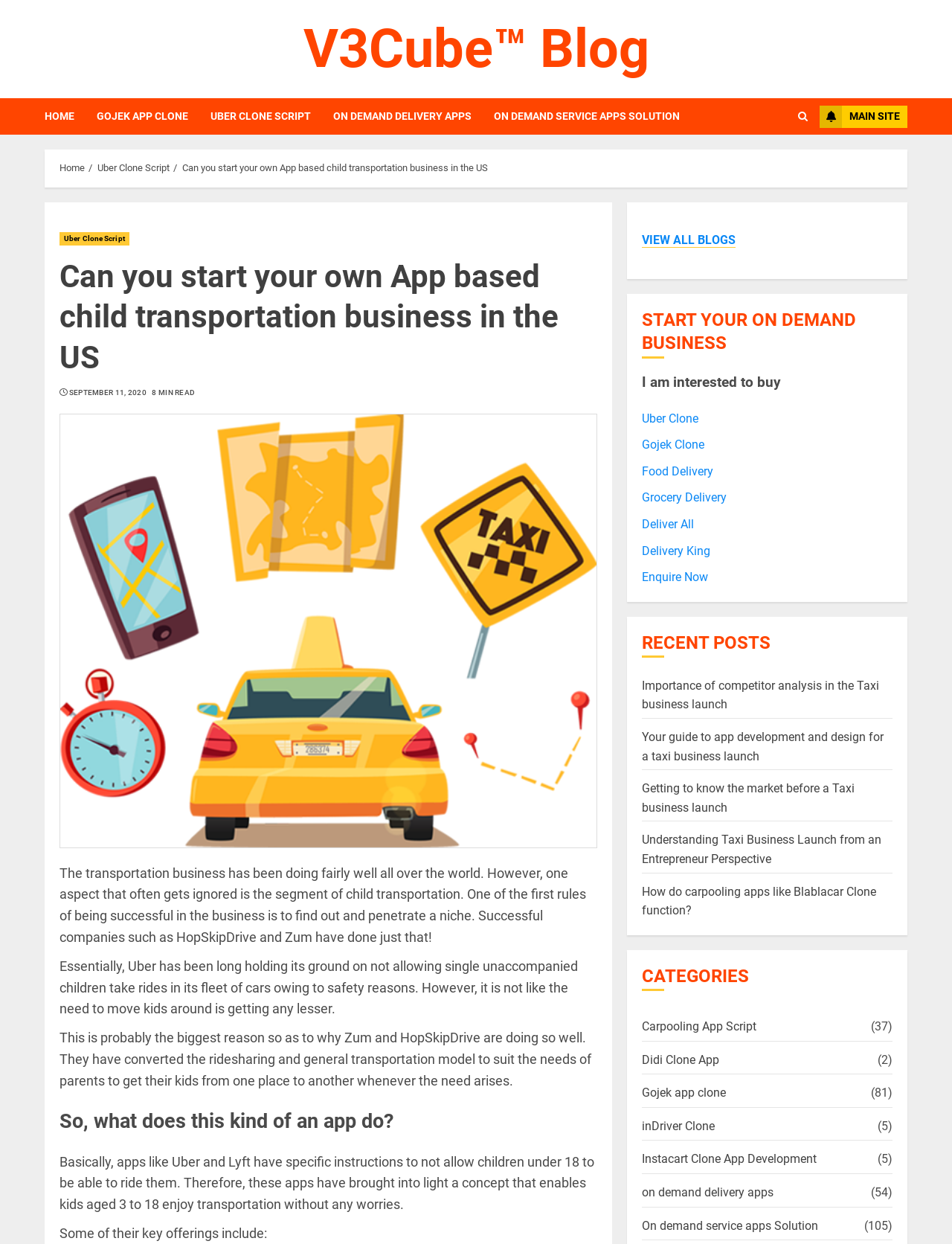Please specify the bounding box coordinates of the area that should be clicked to accomplish the following instruction: "Read the blog post 'Can you start your own App based child transportation business in the US'". The coordinates should consist of four float numbers between 0 and 1, i.e., [left, top, right, bottom].

[0.062, 0.13, 0.512, 0.14]